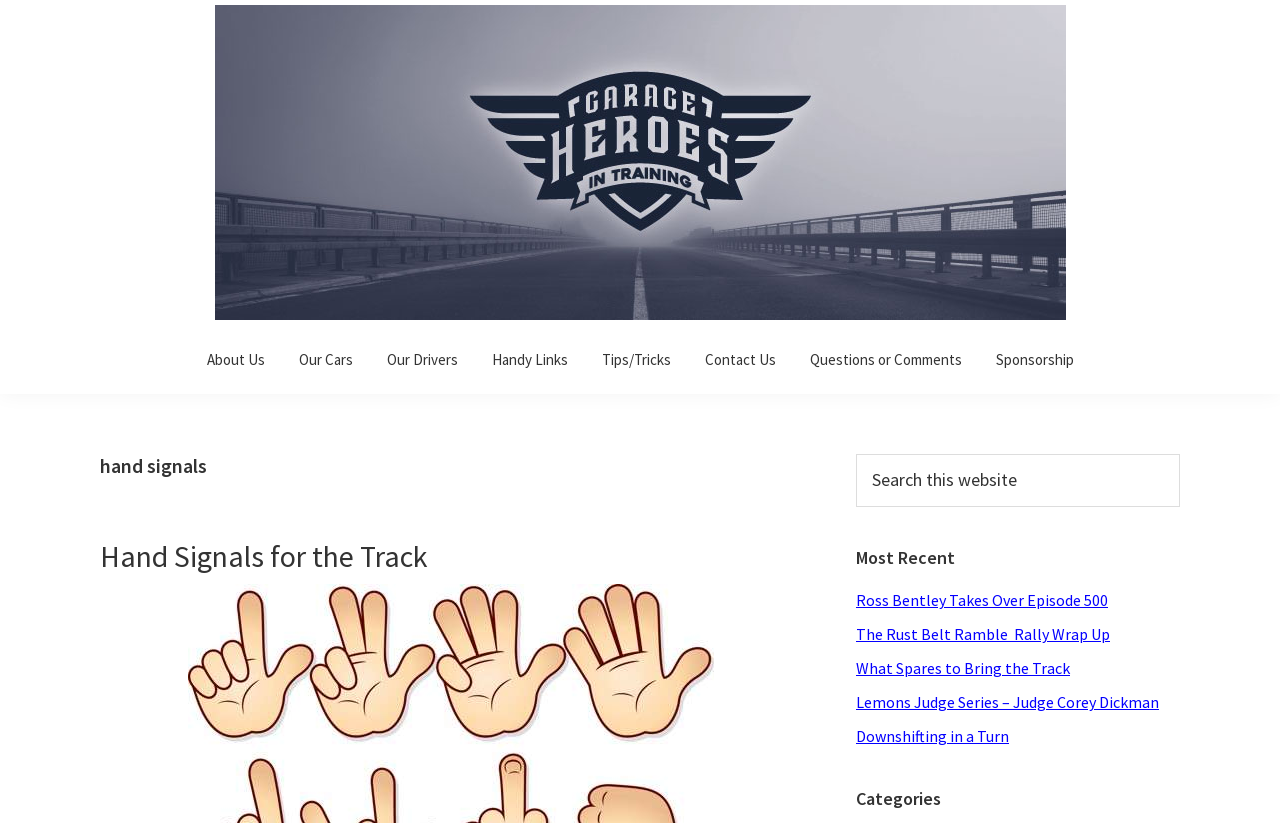Show the bounding box coordinates of the element that should be clicked to complete the task: "Read Hand Signals for the Track article".

[0.078, 0.652, 0.334, 0.699]